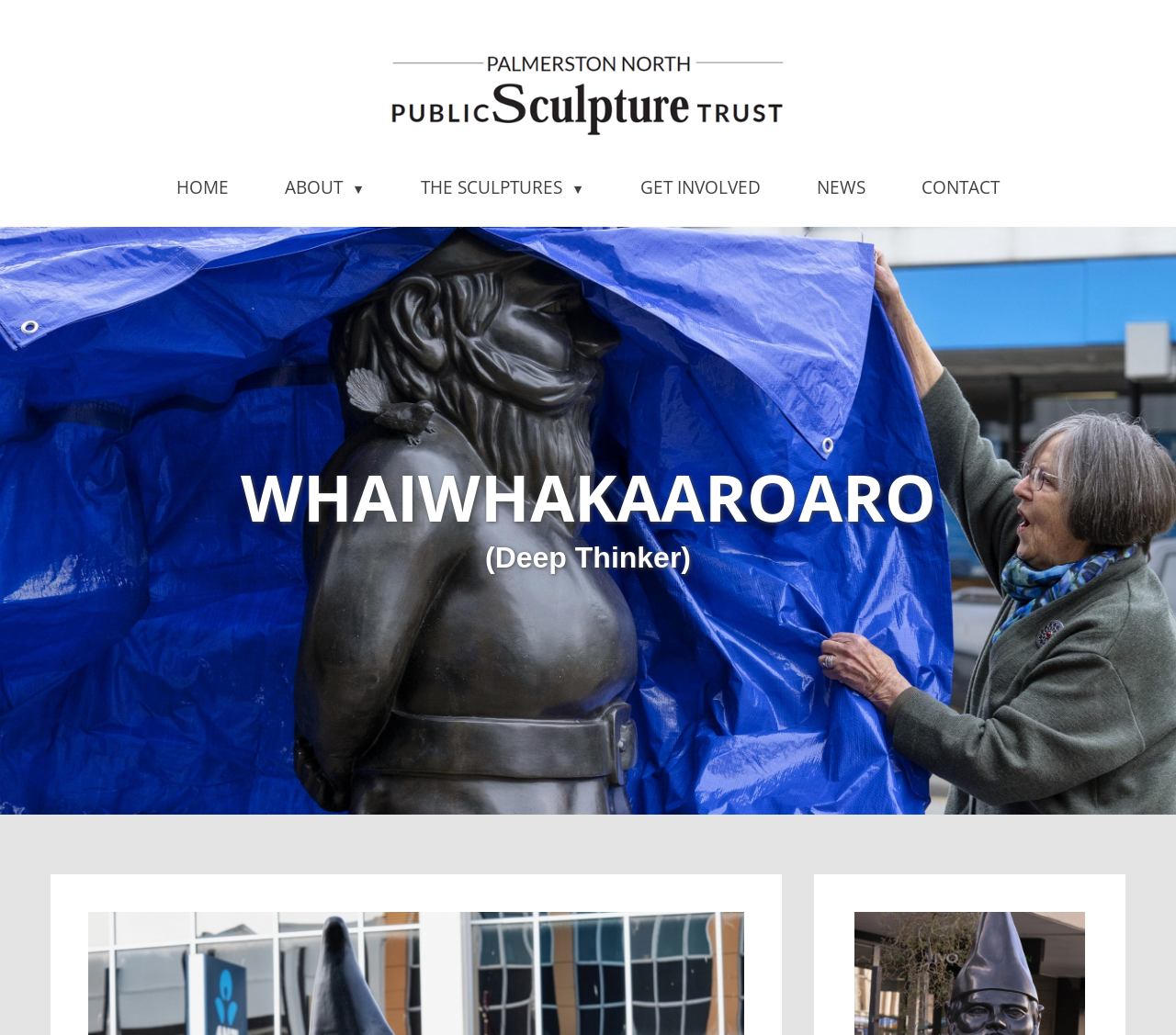Please answer the following question using a single word or phrase: 
What is the name of the main sculpture?

Whaiwhakaaroaro